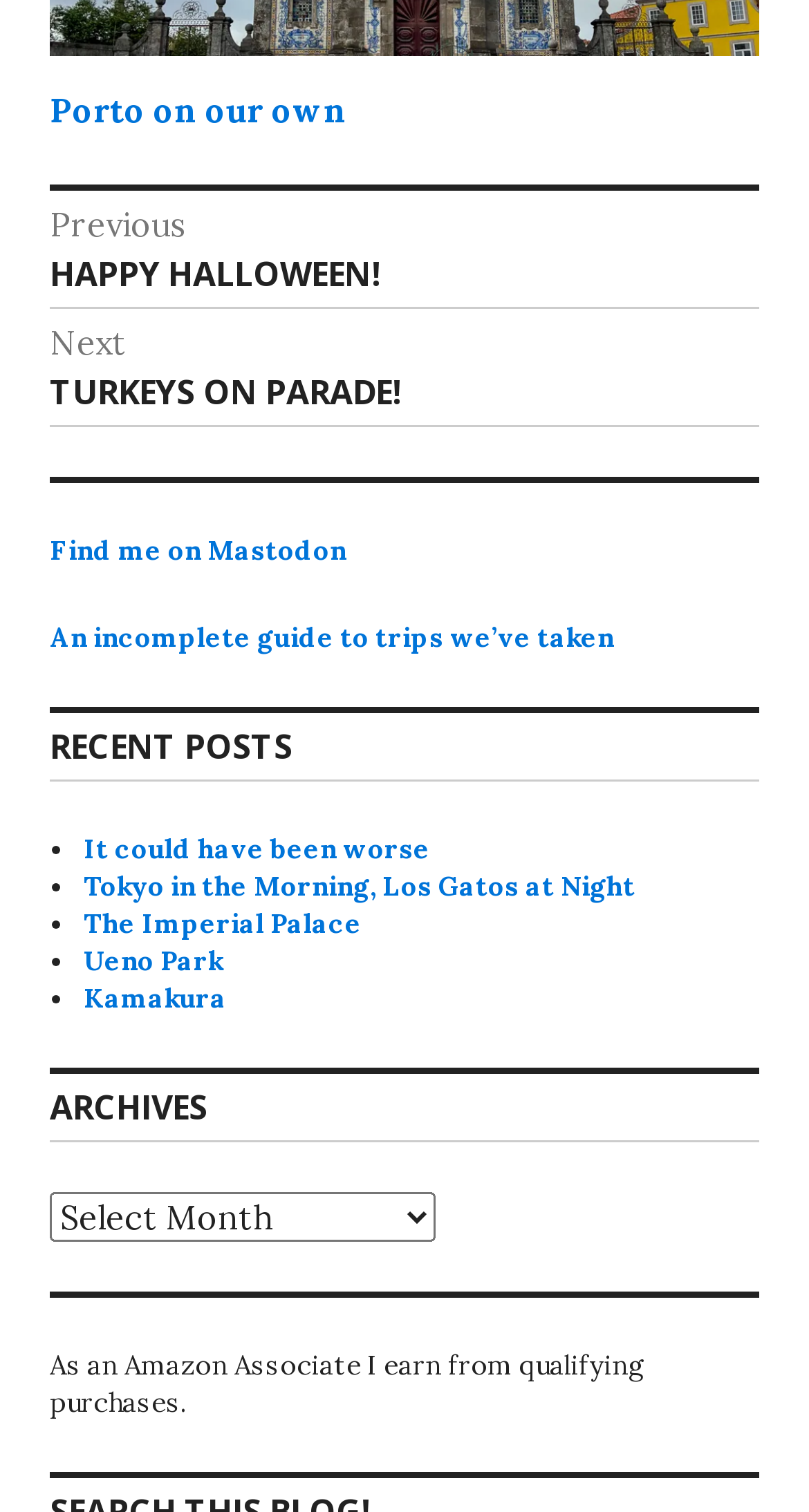Locate the bounding box of the UI element described in the following text: "Kamakura".

[0.103, 0.648, 0.28, 0.672]